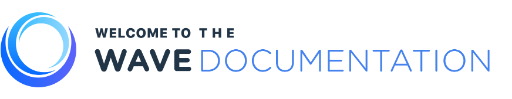Please provide a brief answer to the following inquiry using a single word or phrase:
What color is the circular graphic?

Shades of blue